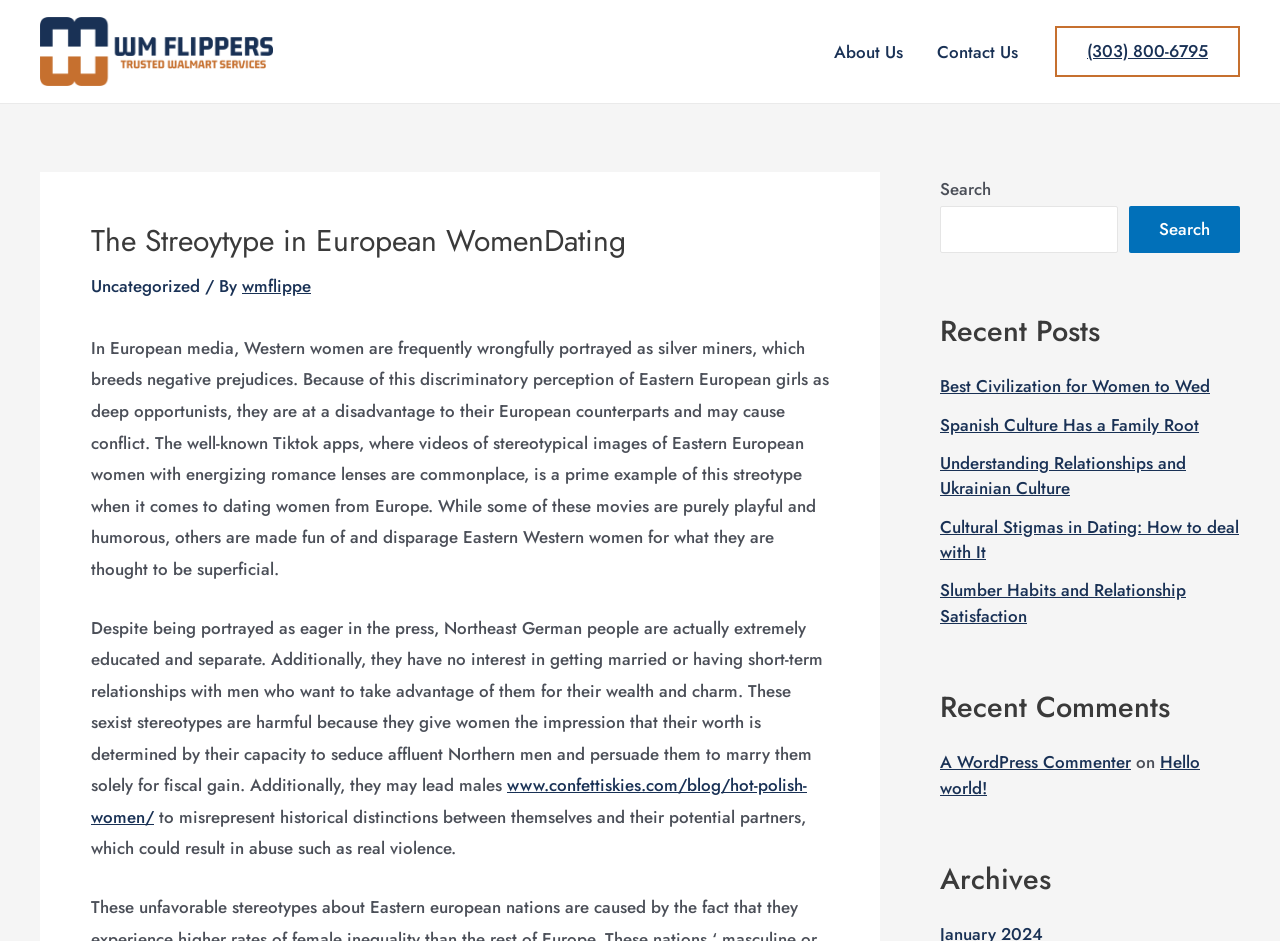Extract the bounding box coordinates of the UI element described: "name="s"". Provide the coordinates in the format [left, top, right, bottom] with values ranging from 0 to 1.

None